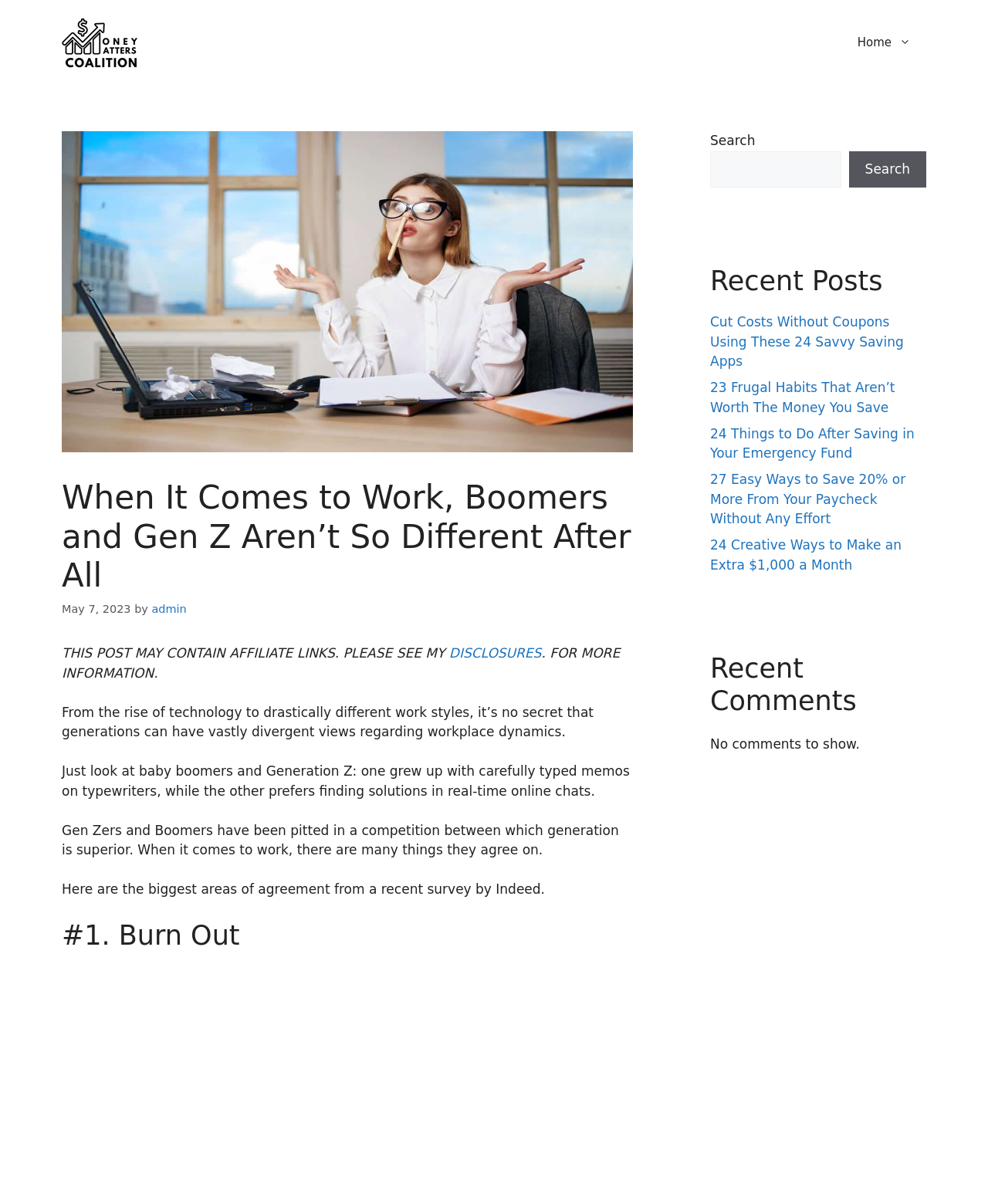Provide the bounding box coordinates of the HTML element this sentence describes: "Search".

[0.859, 0.125, 0.938, 0.156]